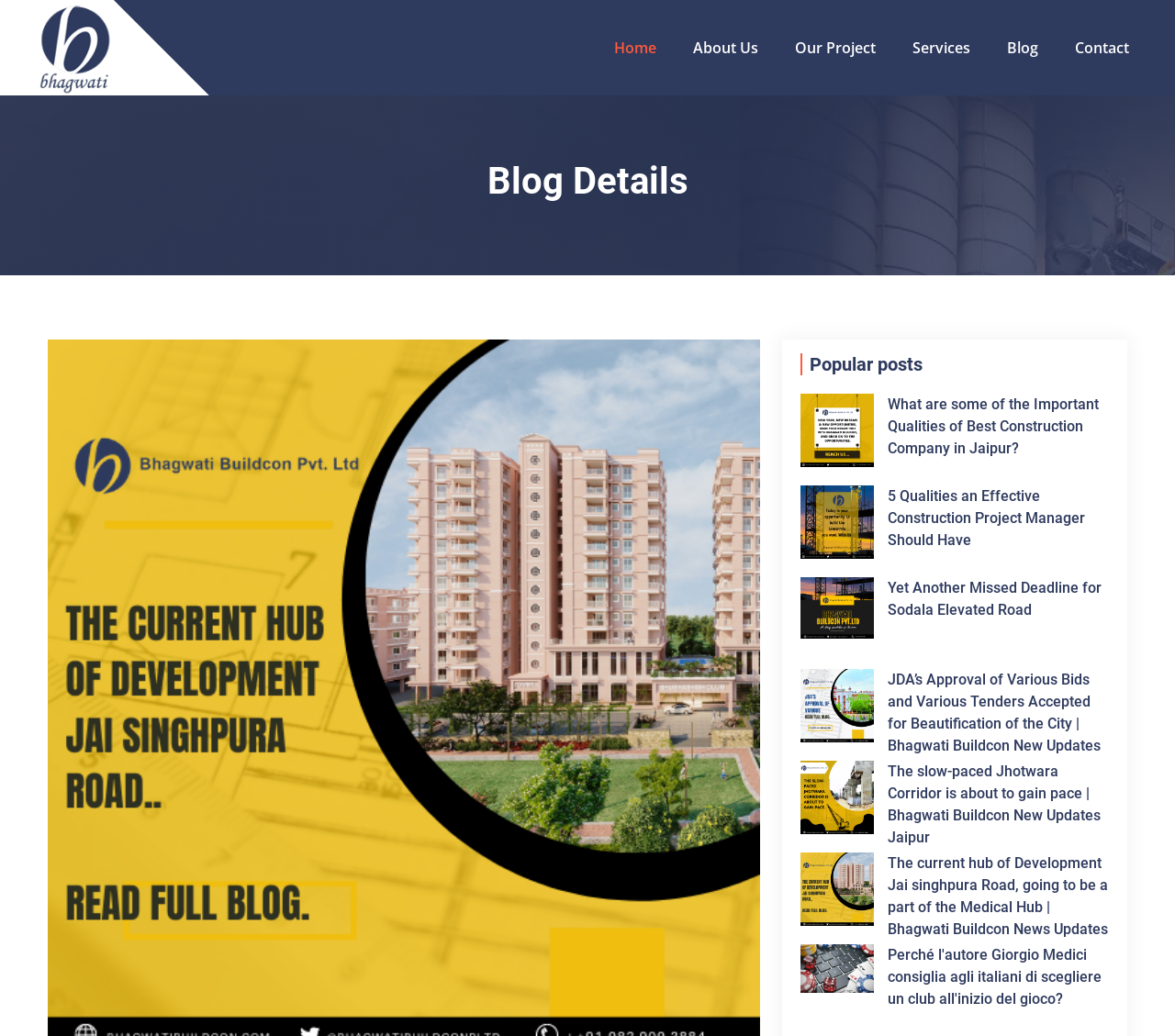Bounding box coordinates are given in the format (top-left x, top-left y, bottom-right x, bottom-right y). All values should be floating point numbers between 0 and 1. Provide the bounding box coordinate for the UI element described as: About Us

[0.574, 0.009, 0.661, 0.083]